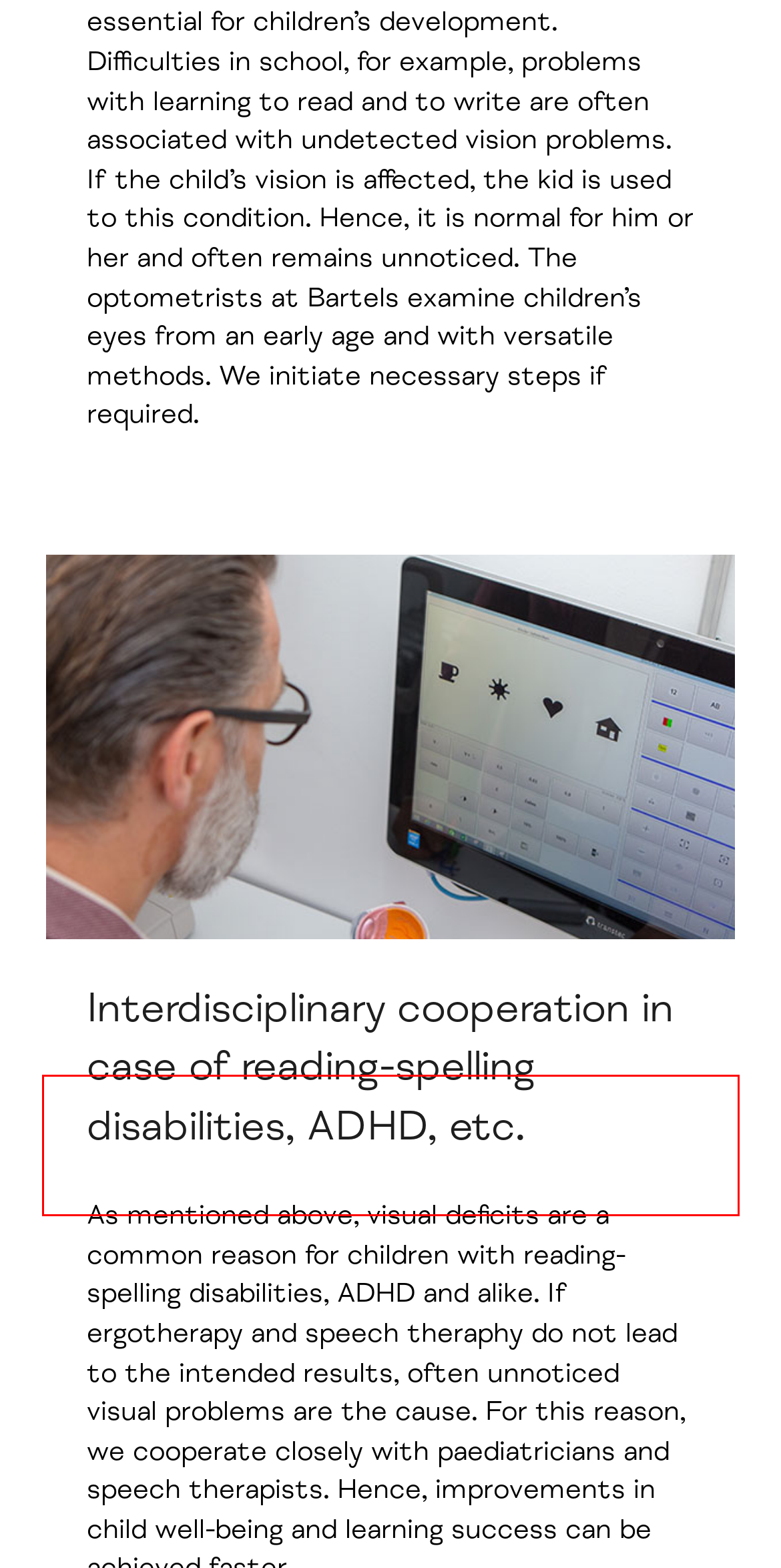Look at the webpage screenshot and recognize the text inside the red bounding box.

Inhalte von Videoplattformen und Social-Media-Plattformen werden standardmäßig blockiert. Wenn Cookies von externen Medien akzeptiert werden, bedarf der Zugriff auf diese Inhalte keiner manuellen Einwilligung mehr.